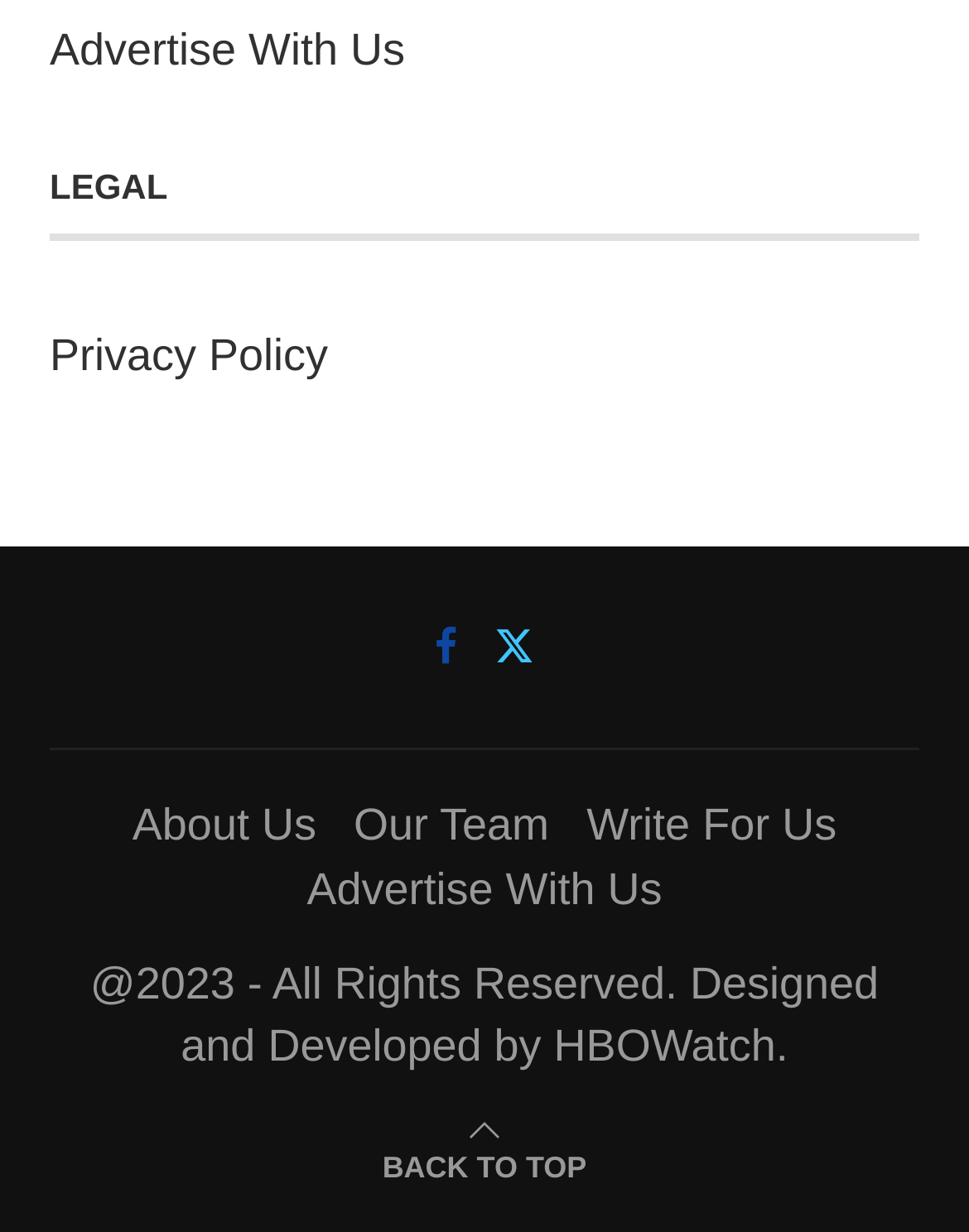Please identify the bounding box coordinates of the element that needs to be clicked to execute the following command: "Read About Us". Provide the bounding box using four float numbers between 0 and 1, formatted as [left, top, right, bottom].

[0.137, 0.649, 0.326, 0.689]